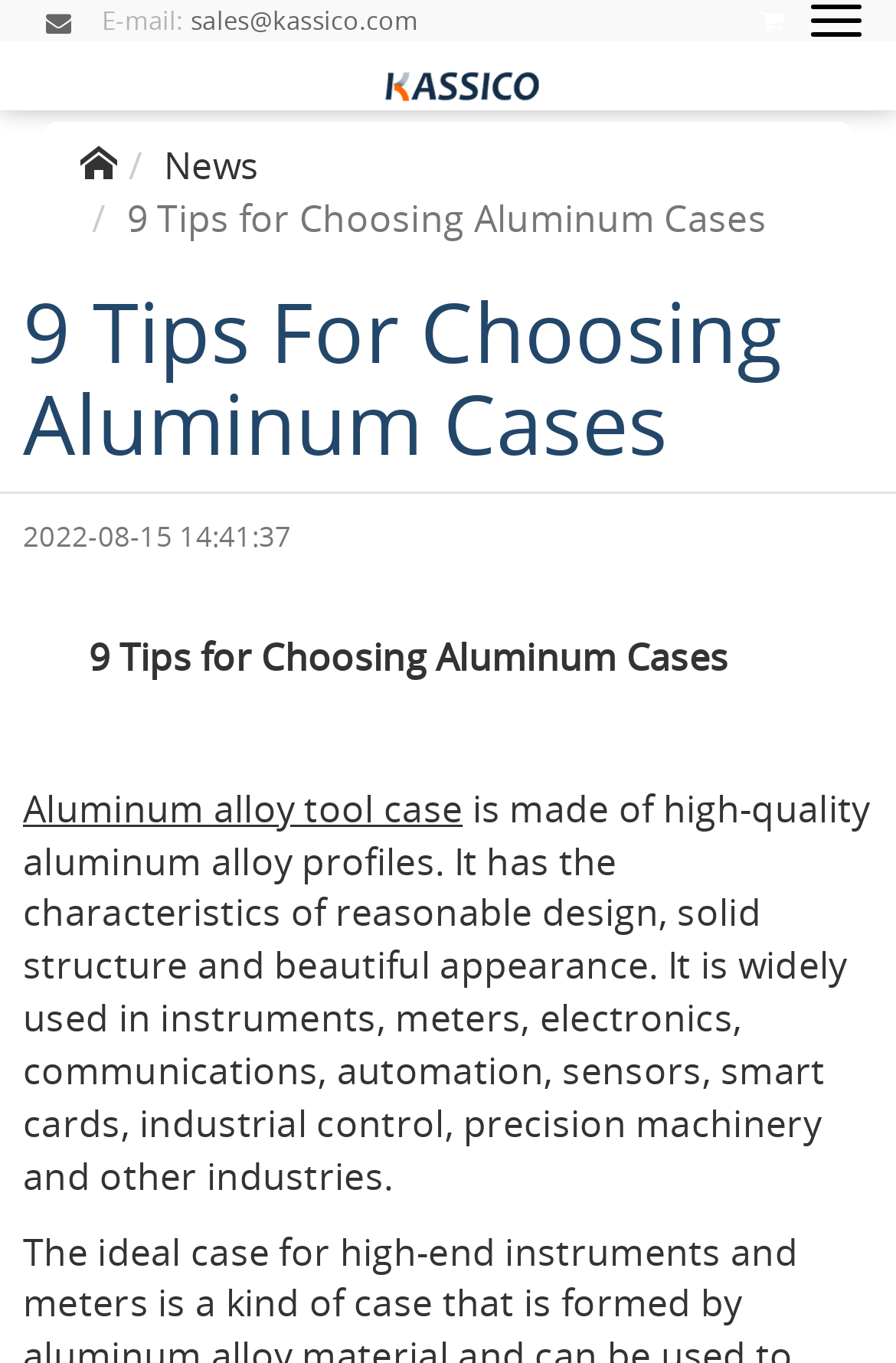Construct a thorough caption encompassing all aspects of the webpage.

The webpage is about "9 Tips for Choosing Aluminum Cases" and appears to be an article or blog post. At the top, there is a section with contact information, including an email address "sales@kassico.com" and a button. To the right of this section, there is a small icon. Below this top section, there is a large banner image that spans the entire width of the page.

On the left side of the page, there are several links, including one labeled "News" and another with an icon. The main content of the page starts with a heading that reads "9 Tips For Choosing Aluminum Cases" followed by a date "2022-08-15 14:41:37". The main article text begins below this, with a brief introduction to aluminum alloy tool cases, describing their characteristics and industries of use.

There are no other images on the page besides the banner image at the top. The text is organized into paragraphs, with a clear structure and headings. The overall content of the page appears to be informative and focused on providing tips and information about aluminum cases.